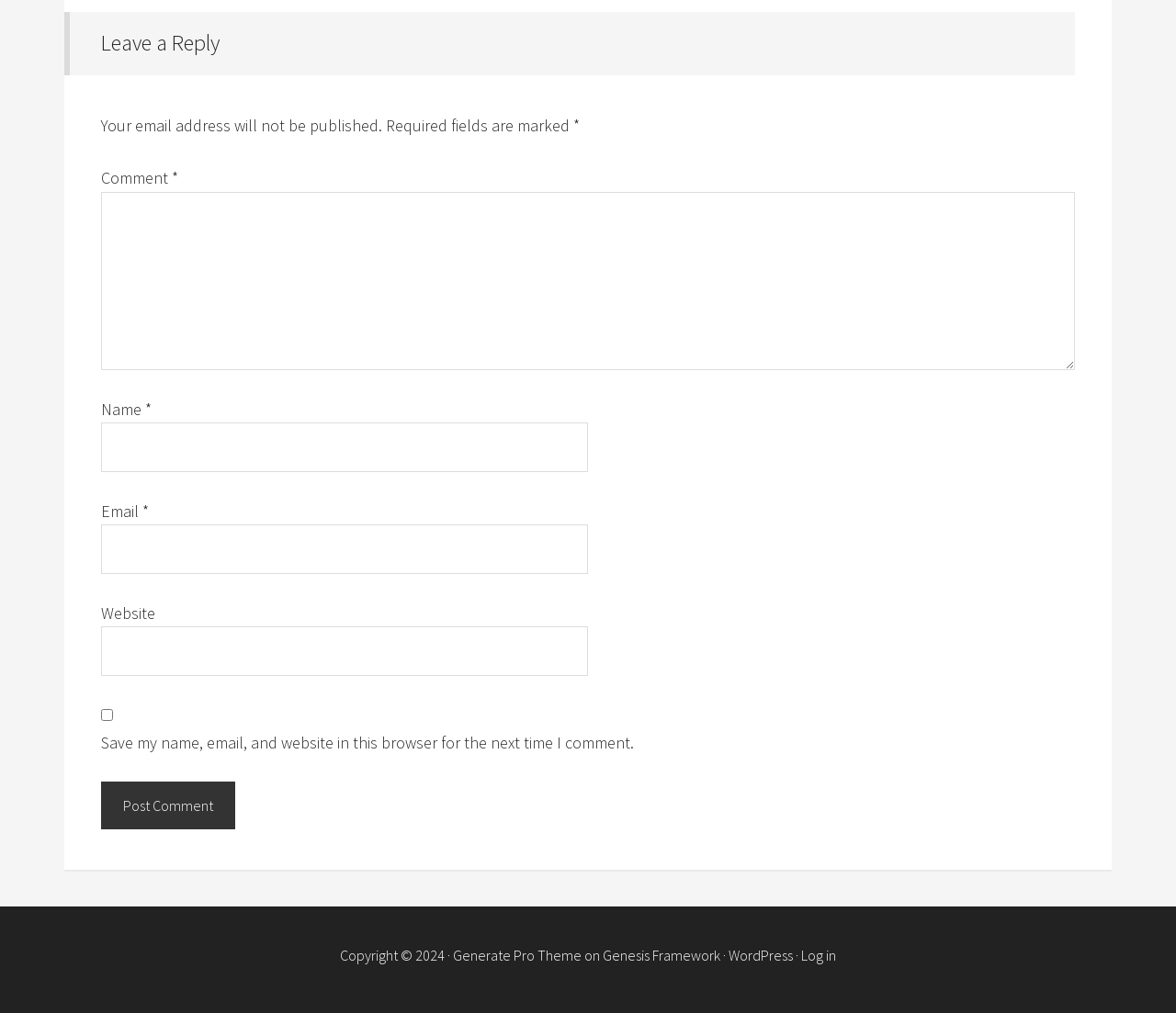Find the bounding box coordinates of the element I should click to carry out the following instruction: "Search for something".

None